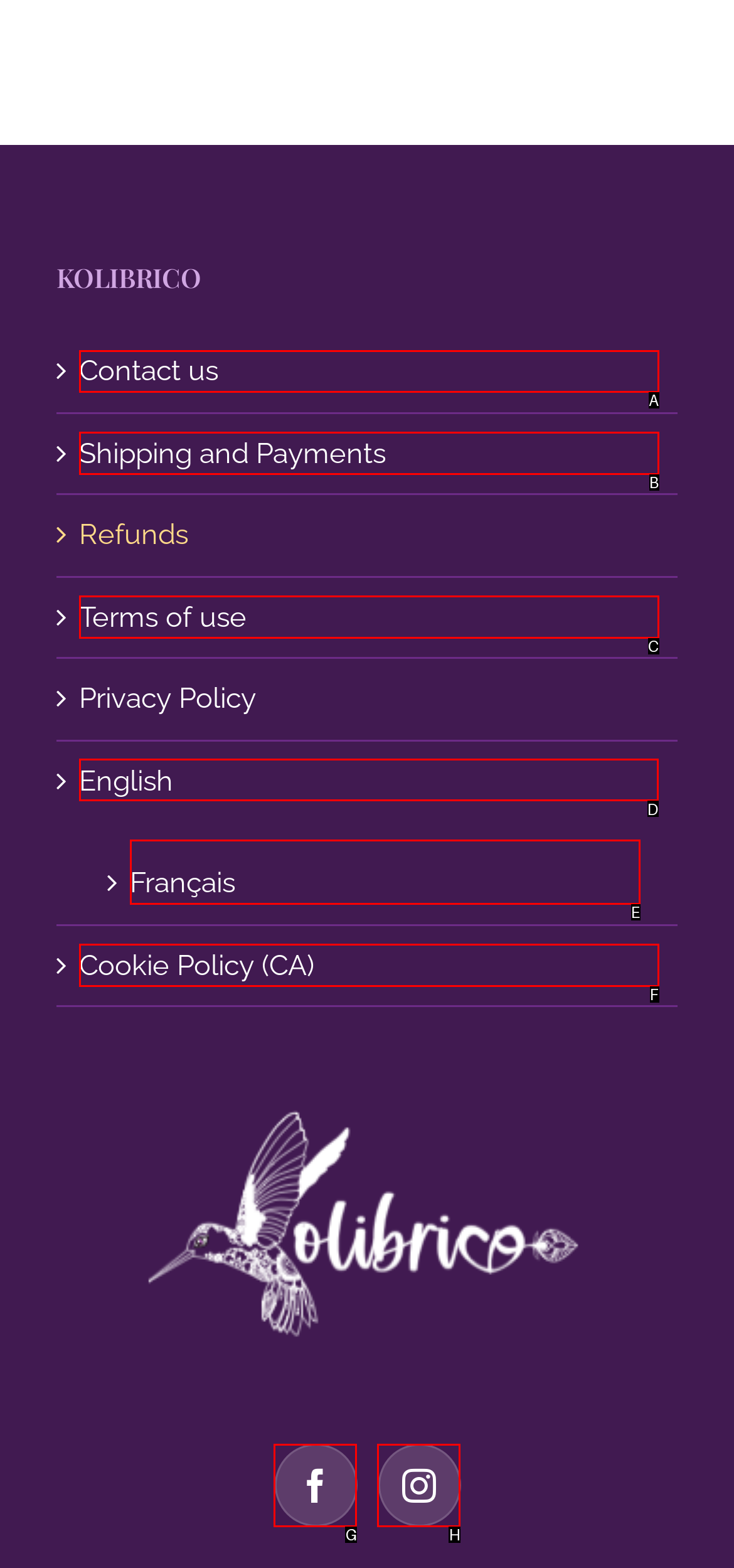Select the correct UI element to complete the task: Select English language
Please provide the letter of the chosen option.

D